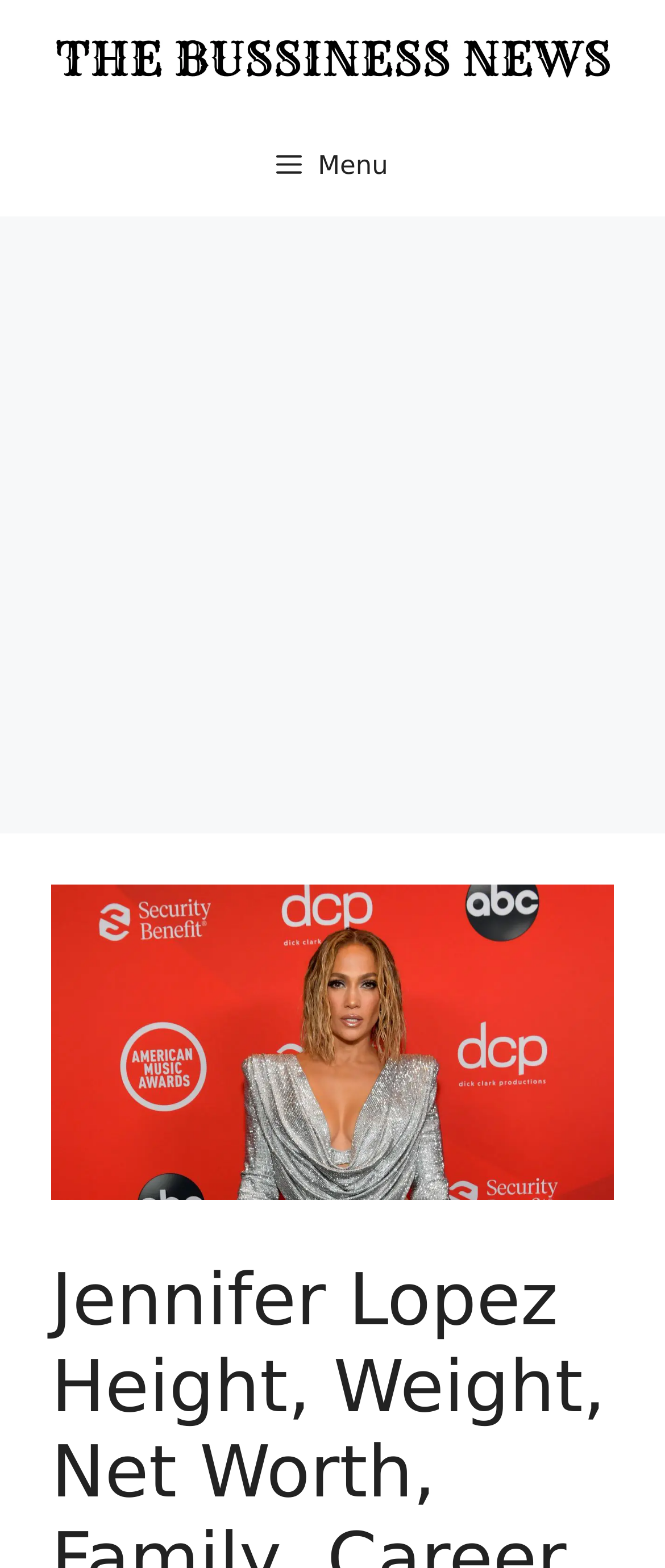What type of content is below the navigation menu? Observe the screenshot and provide a one-word or short phrase answer.

Advertisement